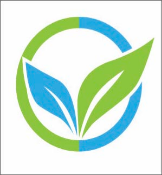Carefully examine the image and provide an in-depth answer to the question: What is the name of the initiative associated with this logo?

The logo is associated with the 'Transition Sonoma Valley' initiative, which focuses on community resilience and ecological awareness, and promotes sustainable practices and fosters a sense of connection between the environment and the local community.